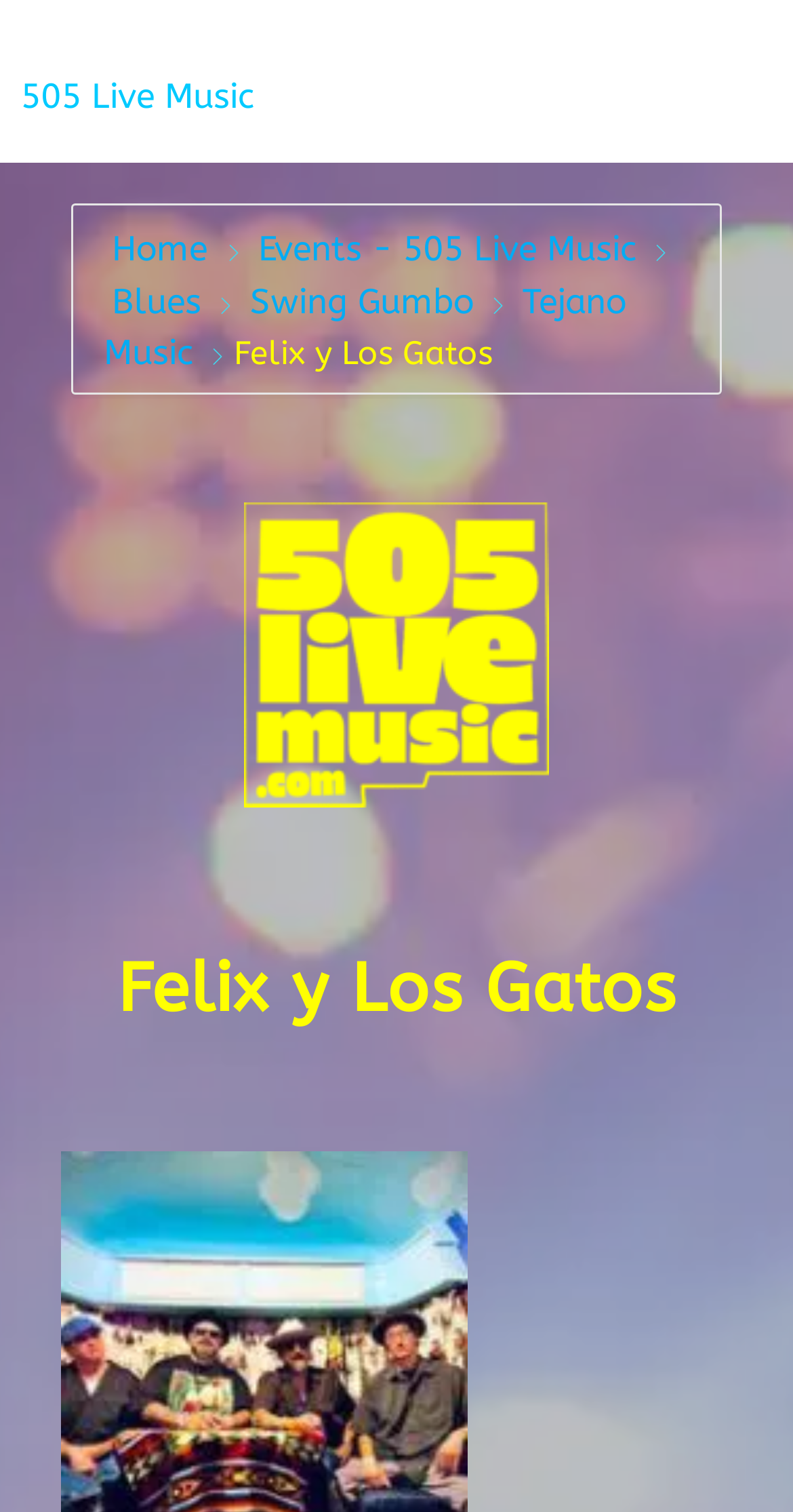What is the name of the band?
We need a detailed and meticulous answer to the question.

I found the name of the band by looking at the heading element with the text 'Felix y Los Gatos' which is located at the top of the page.